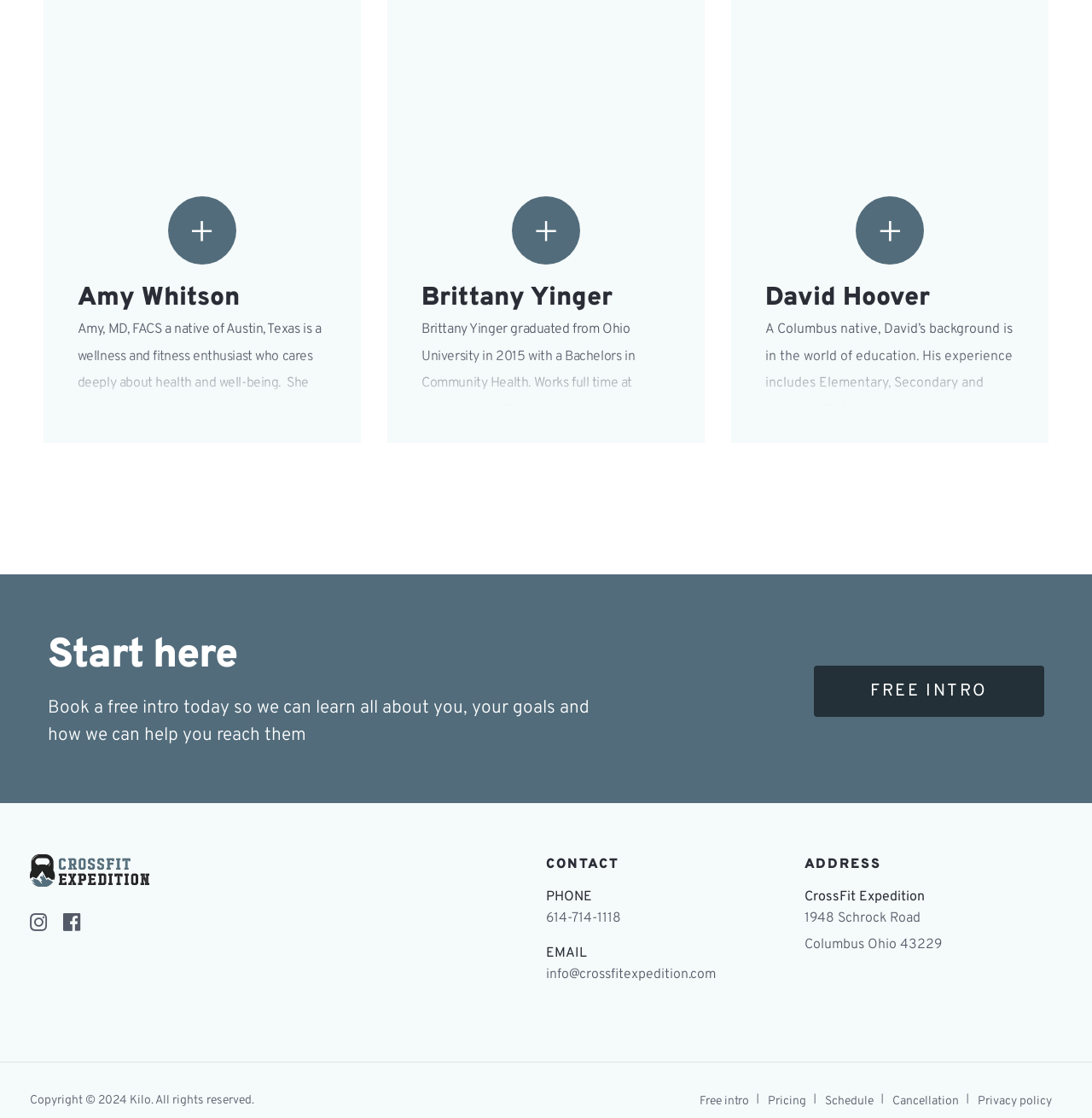Find the bounding box coordinates of the element's region that should be clicked in order to follow the given instruction: "Book a free intro today". The coordinates should consist of four float numbers between 0 and 1, i.e., [left, top, right, bottom].

[0.044, 0.623, 0.54, 0.668]